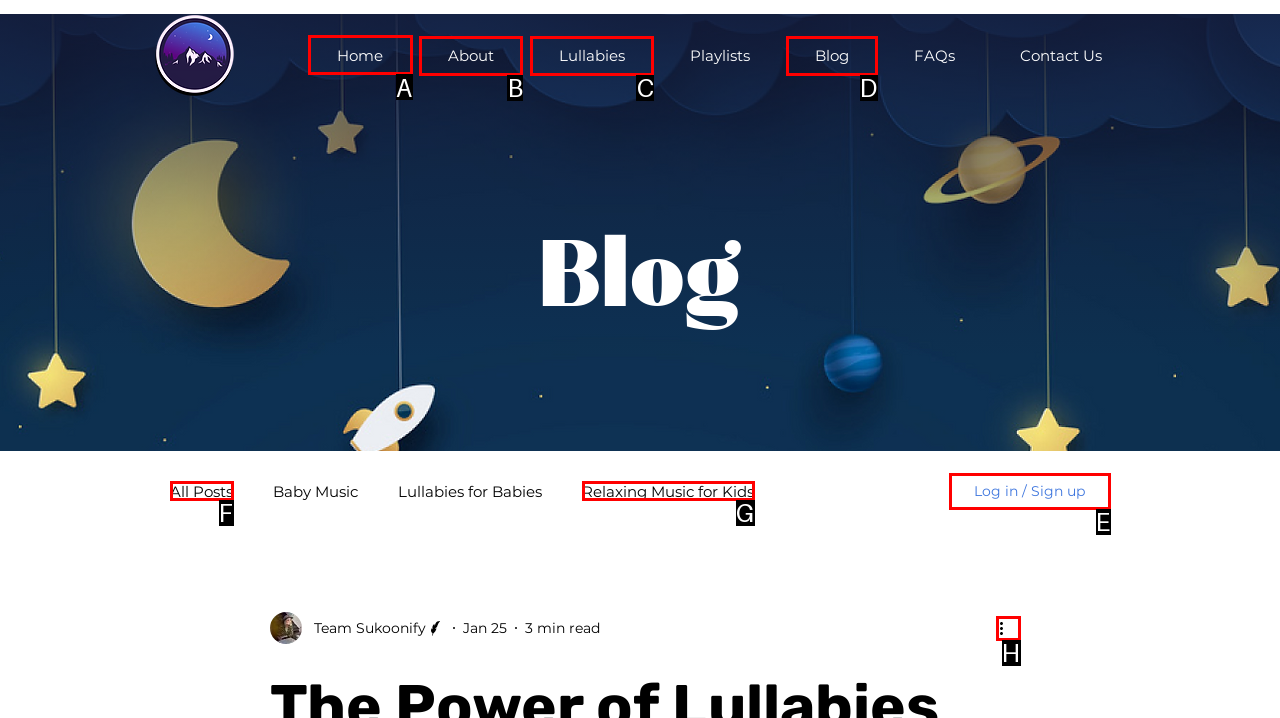Select the appropriate bounding box to fulfill the task: Go to the Home page Respond with the corresponding letter from the choices provided.

A